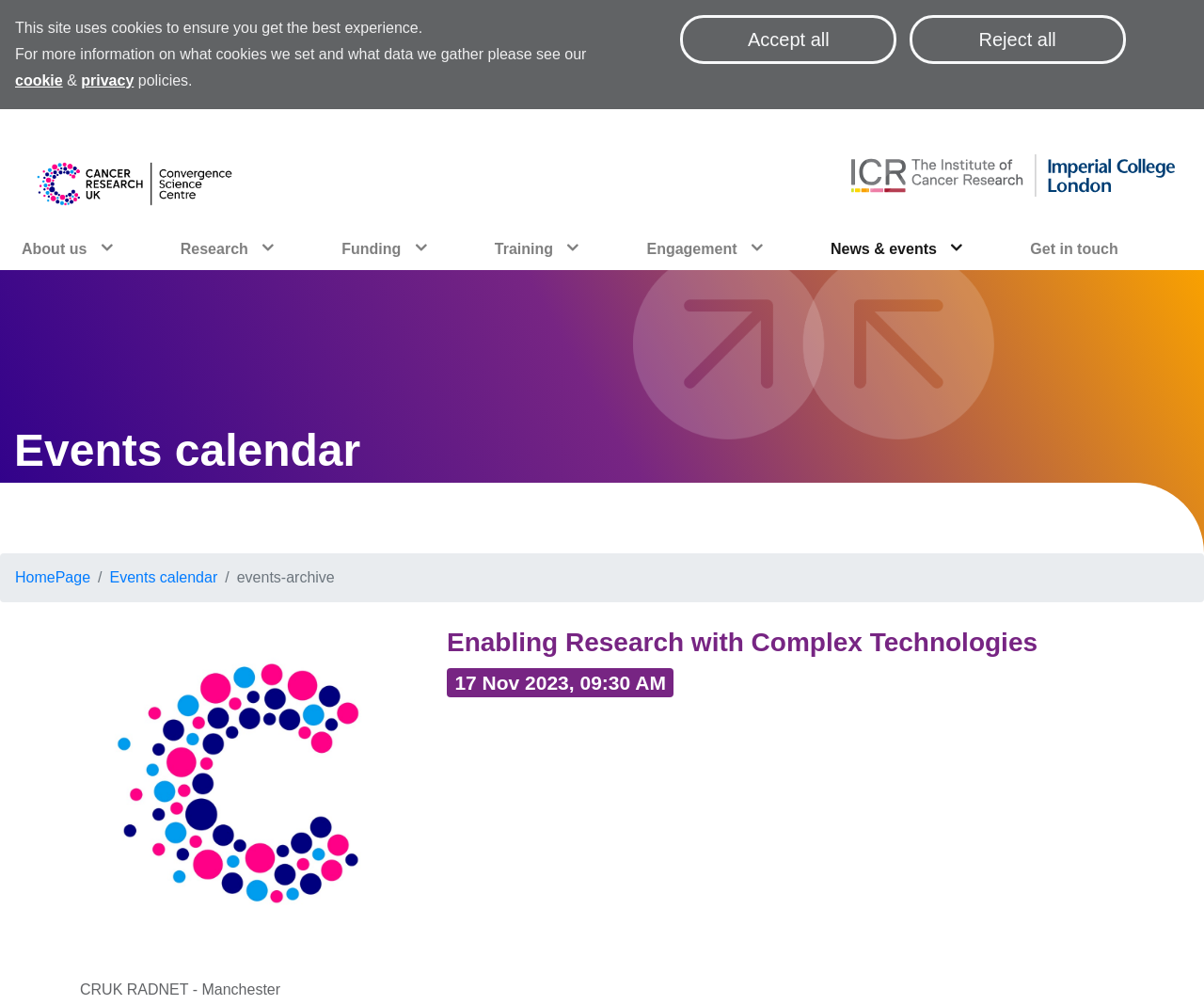What is the topic of the event mentioned on the webpage?
Use the screenshot to answer the question with a single word or phrase.

CRUK RADNET - Manchester